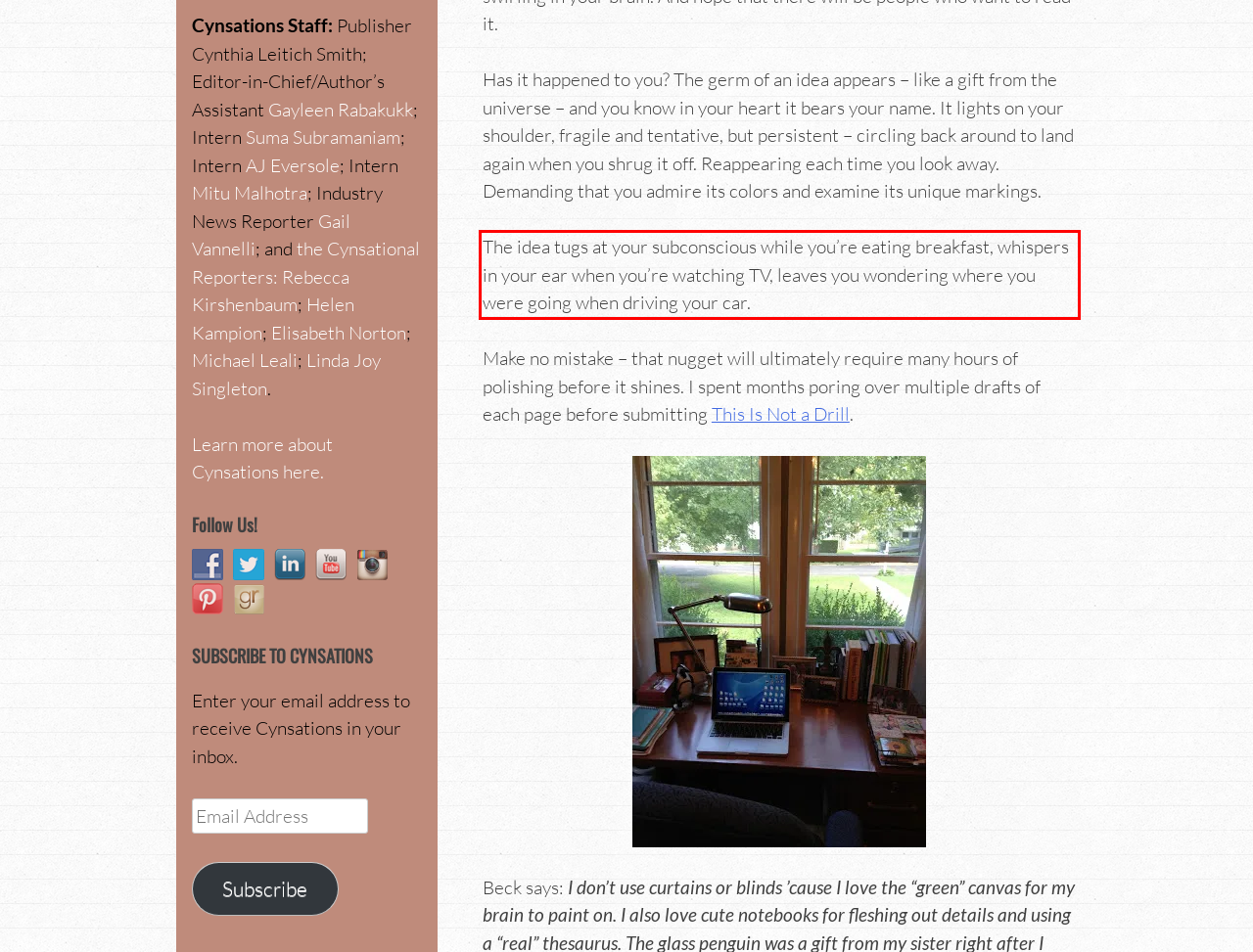The screenshot you have been given contains a UI element surrounded by a red rectangle. Use OCR to read and extract the text inside this red rectangle.

The idea tugs at your subconscious while you’re eating breakfast, whispers in your ear when you’re watching TV, leaves you wondering where you were going when driving your car.